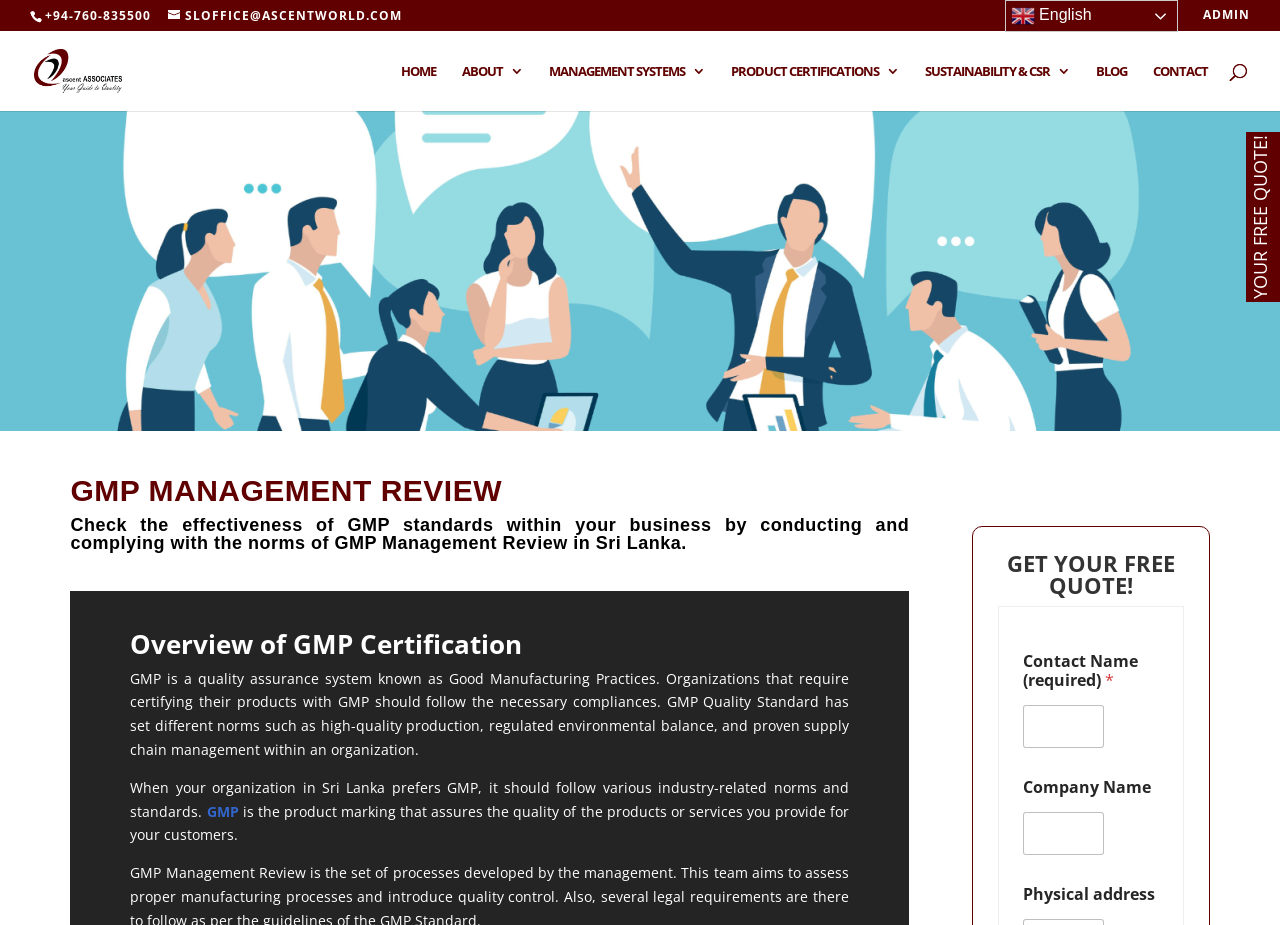Please identify the bounding box coordinates of the region to click in order to complete the given instruction: "Go to the home page". The coordinates should be four float numbers between 0 and 1, i.e., [left, top, right, bottom].

[0.313, 0.069, 0.341, 0.12]